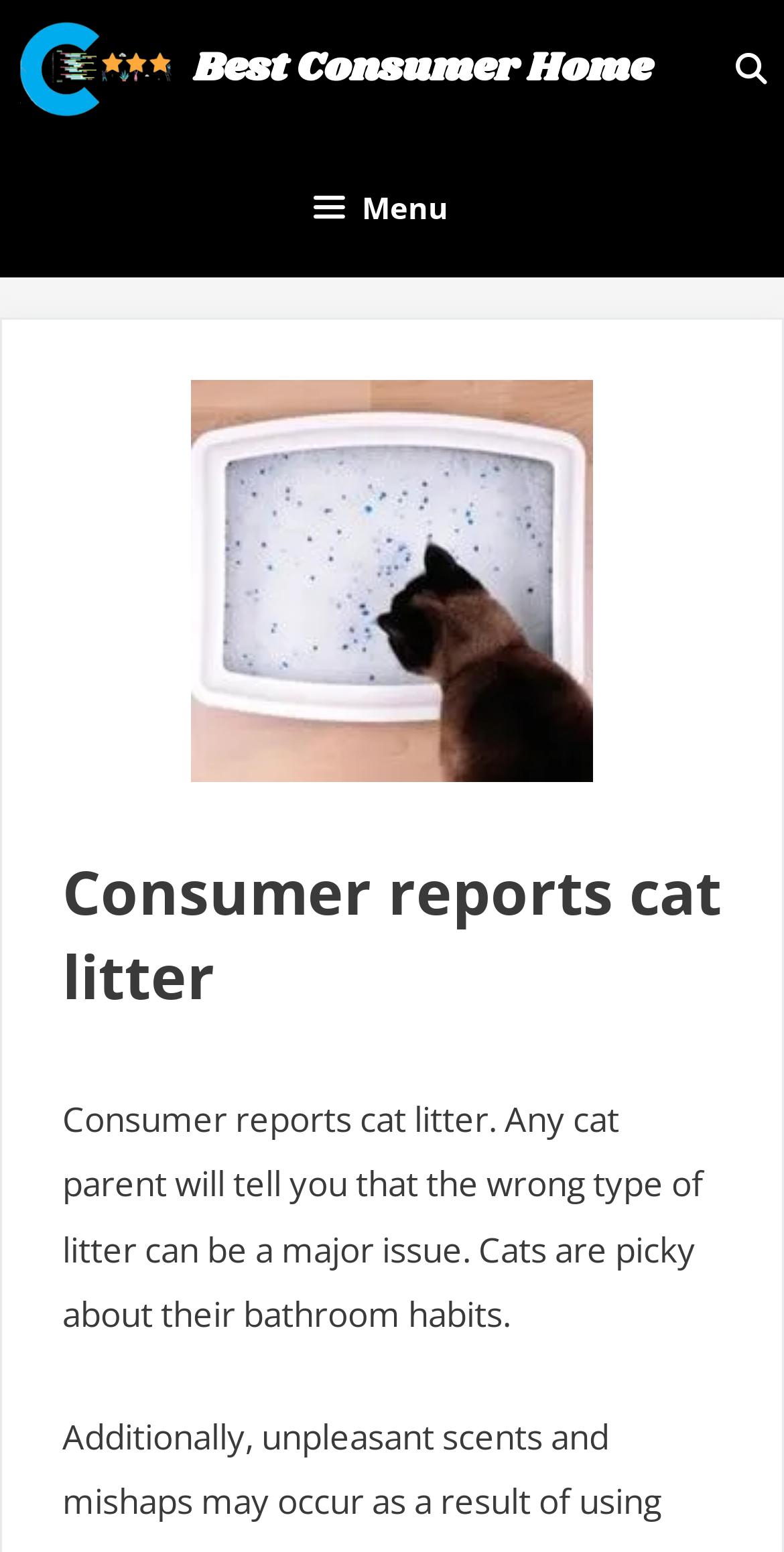Articulate a complete and detailed caption of the webpage elements.

The webpage is about consumer reports on cat litter, with a focus on helping cat parents make informed decisions. At the top of the page, there is a primary navigation menu that spans the entire width, containing links to "Best Consumer Home" on the left and right sides, as well as an "Open Search Bar" link on the far right. Below the navigation menu, there is a button with a menu icon, which, when expanded, controls the primary menu.

Below the navigation section, there is a large image related to consumer reports on cat litter, taking up most of the width. Above the image, there is a header section with a heading that reads "Consumer reports cat litter". 

Underneath the image, there is a block of text that summarizes the importance of choosing the right cat litter, stating that any cat parent will tell you that the wrong type of litter can be a major issue, and that cats are picky about their bathroom habits.